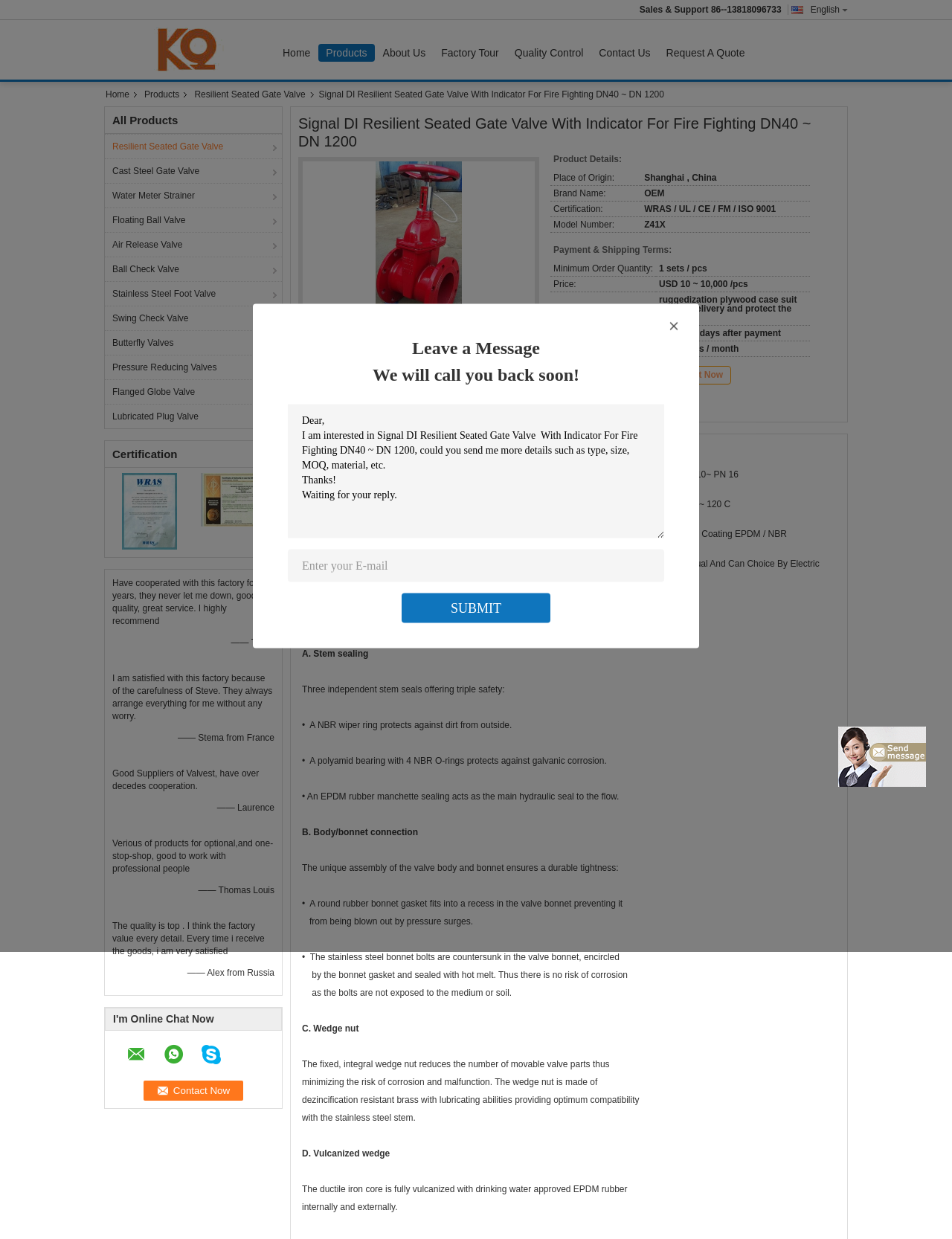Using the description "Stainless Steel Foot Valve", locate and provide the bounding box of the UI element.

[0.11, 0.227, 0.296, 0.247]